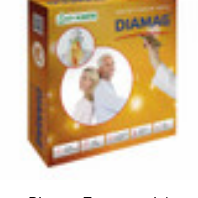Offer an in-depth caption that covers the entire scene depicted in the image.

The image showcases the packaging of the "Diamag Transcranial Magnetic Stimulation PEMF TMS" product. The box features a bright orange color scheme adorned with various design elements, including an image of a person receiving a treatment. Prominently displayed on the front is the brand name "DIAMAG," indicating its focus on advanced therapeutic applications. This product seems to be related to wellness and health, suggesting a non-invasive option for neurological stimulation. The background highlights the modern approach of the product, appealing to consumers interested in alternative therapy options.